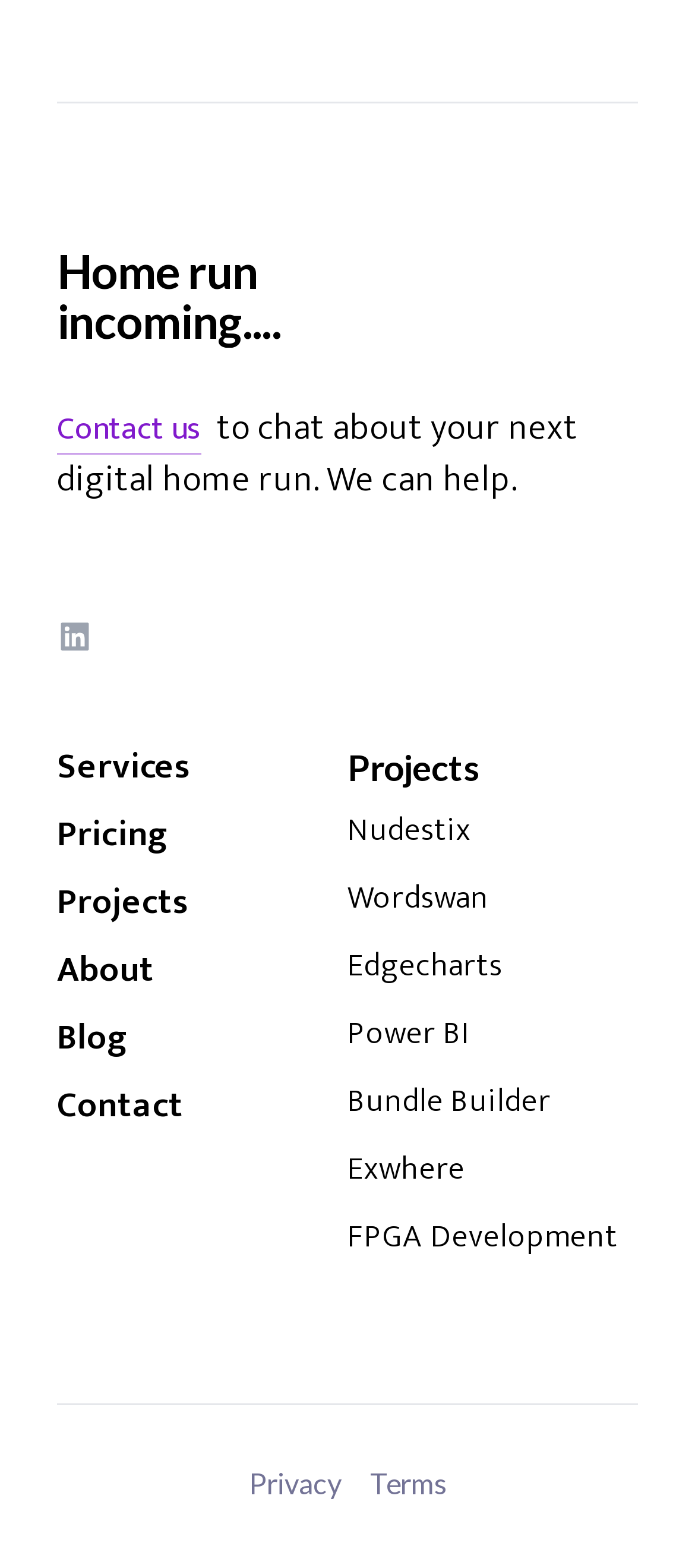Find the bounding box coordinates of the element to click in order to complete the given instruction: "Click Contact us to get in touch."

[0.082, 0.253, 0.29, 0.292]